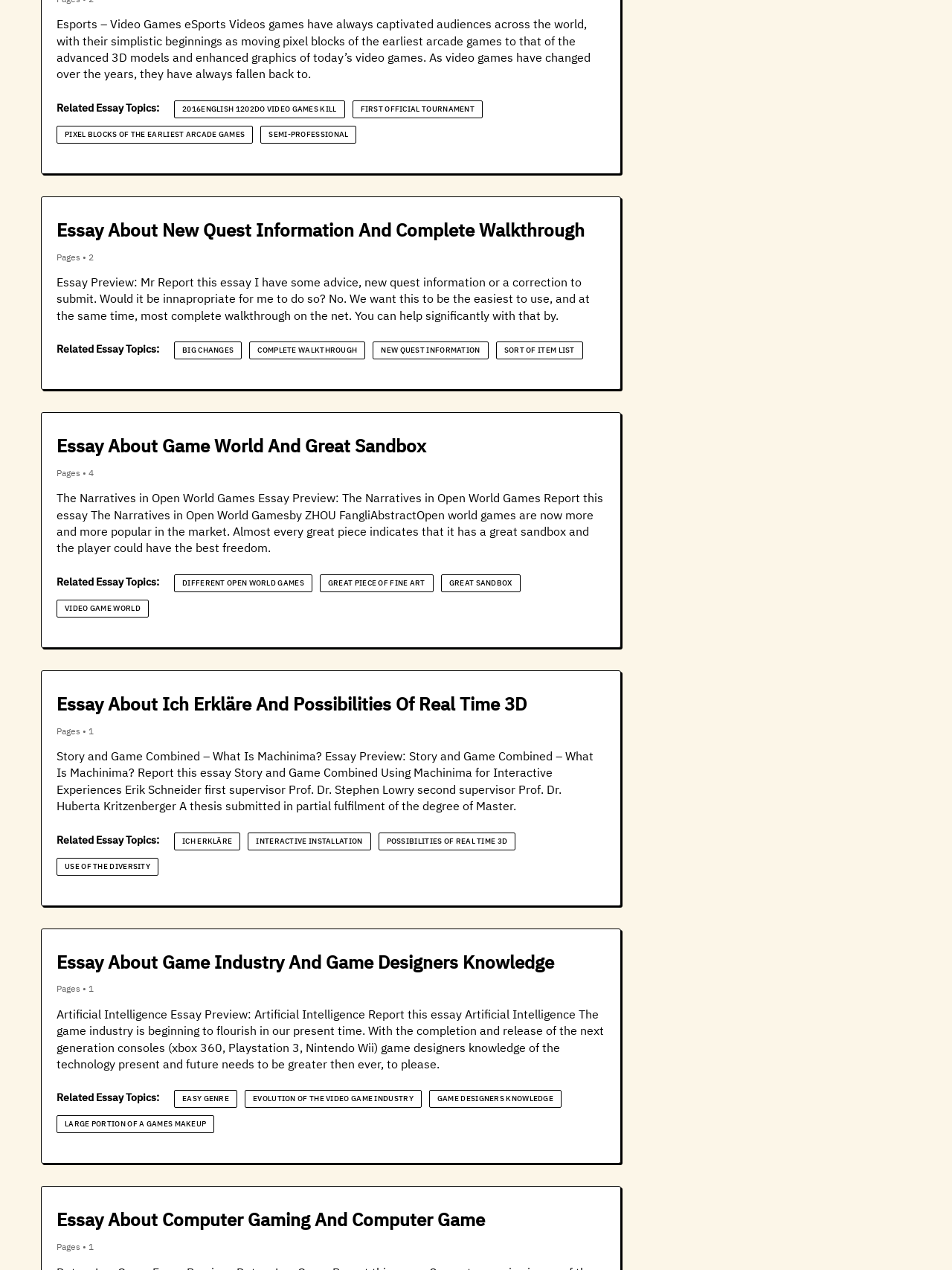Find the bounding box coordinates for the area that should be clicked to accomplish the instruction: "Read 'The Narratives in Open World Games Essay Preview'".

[0.059, 0.386, 0.634, 0.437]